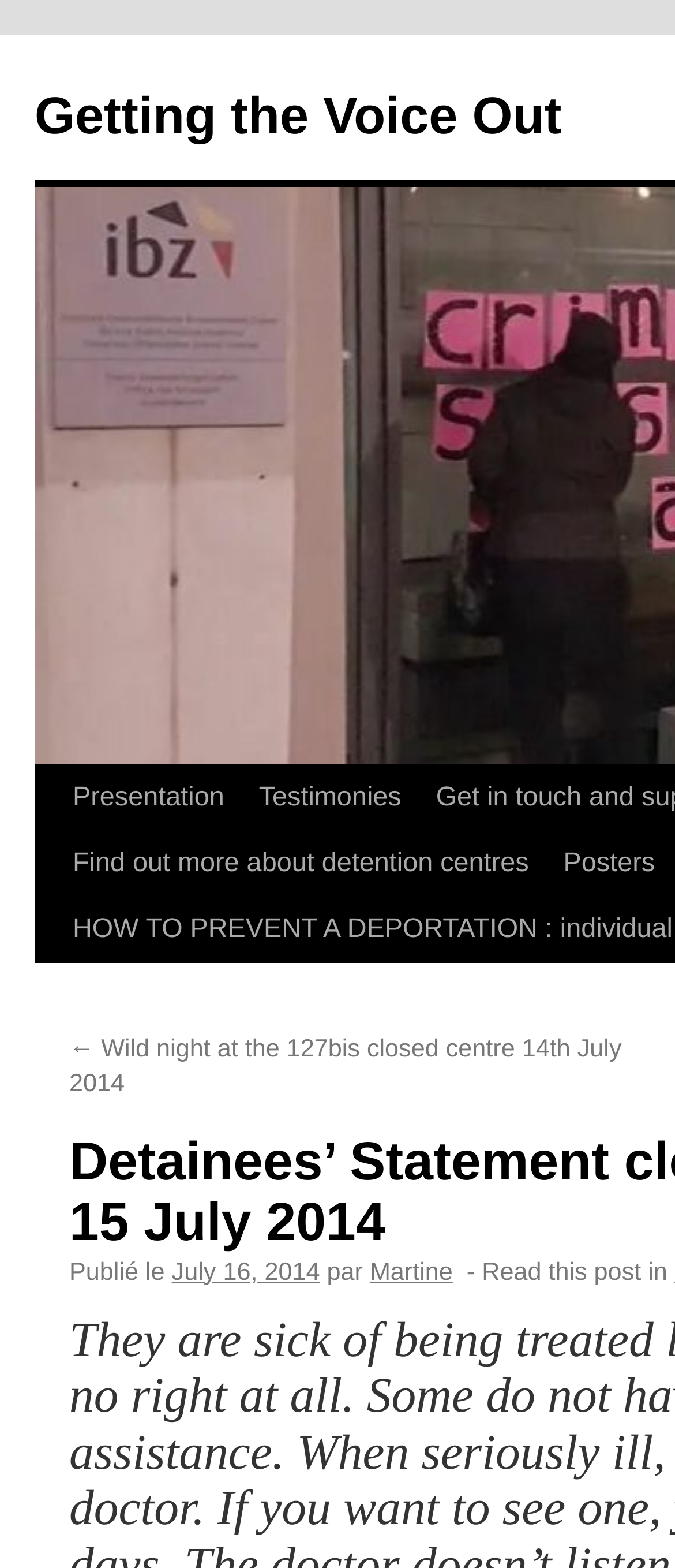What is the date of the post?
Could you answer the question in a detailed manner, providing as much information as possible?

I found the date of the post by looking for the link with the date format. The link 'July 16, 2014' has a bounding box coordinate of [0.254, 0.803, 0.474, 0.82] and is located near the text 'Publié le', which means 'Published on' in French. This suggests that the date of the post is July 16, 2014.